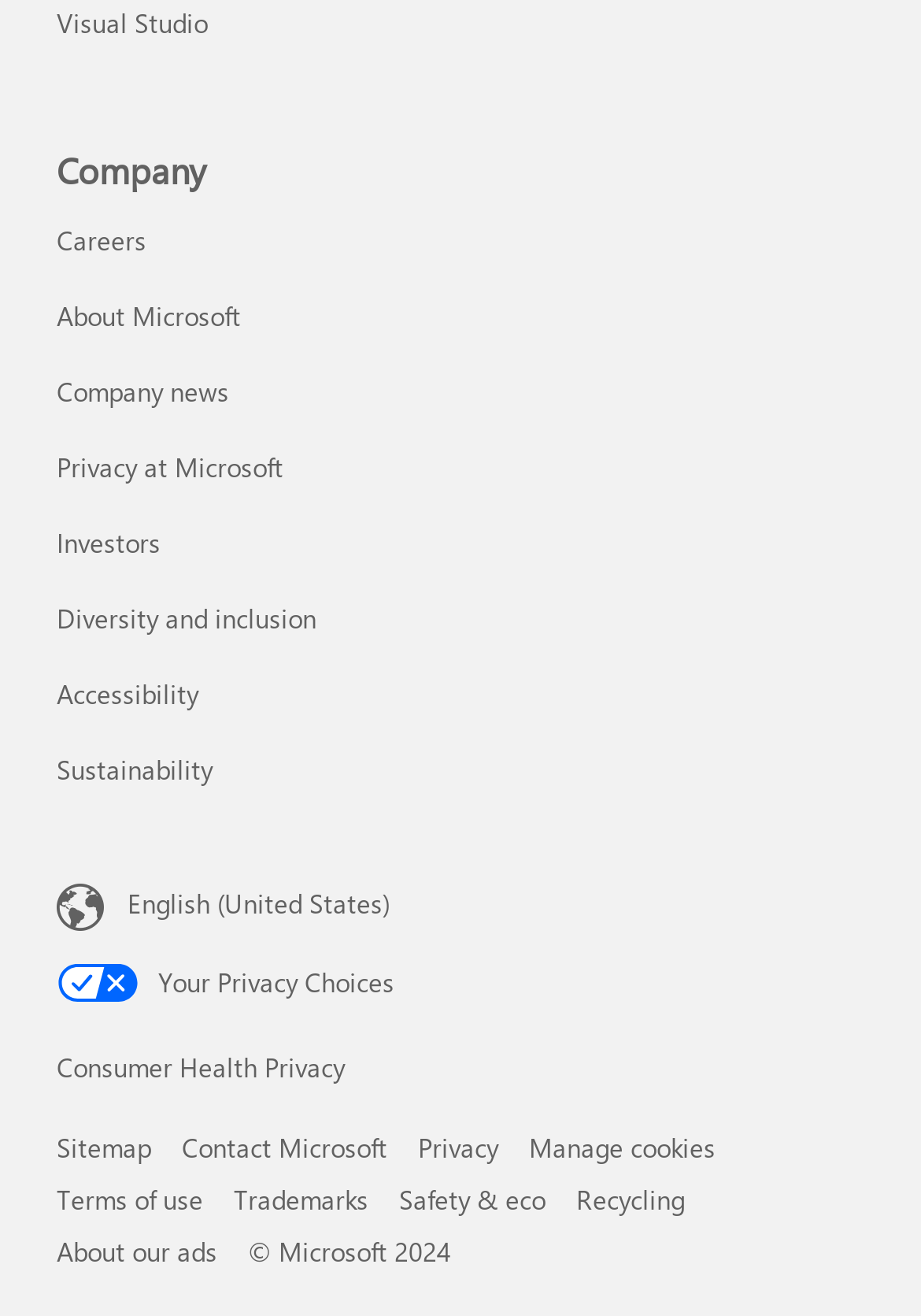What is the last link in the 'Microsoft corporate links' navigation? Refer to the image and provide a one-word or short phrase answer.

About our ads